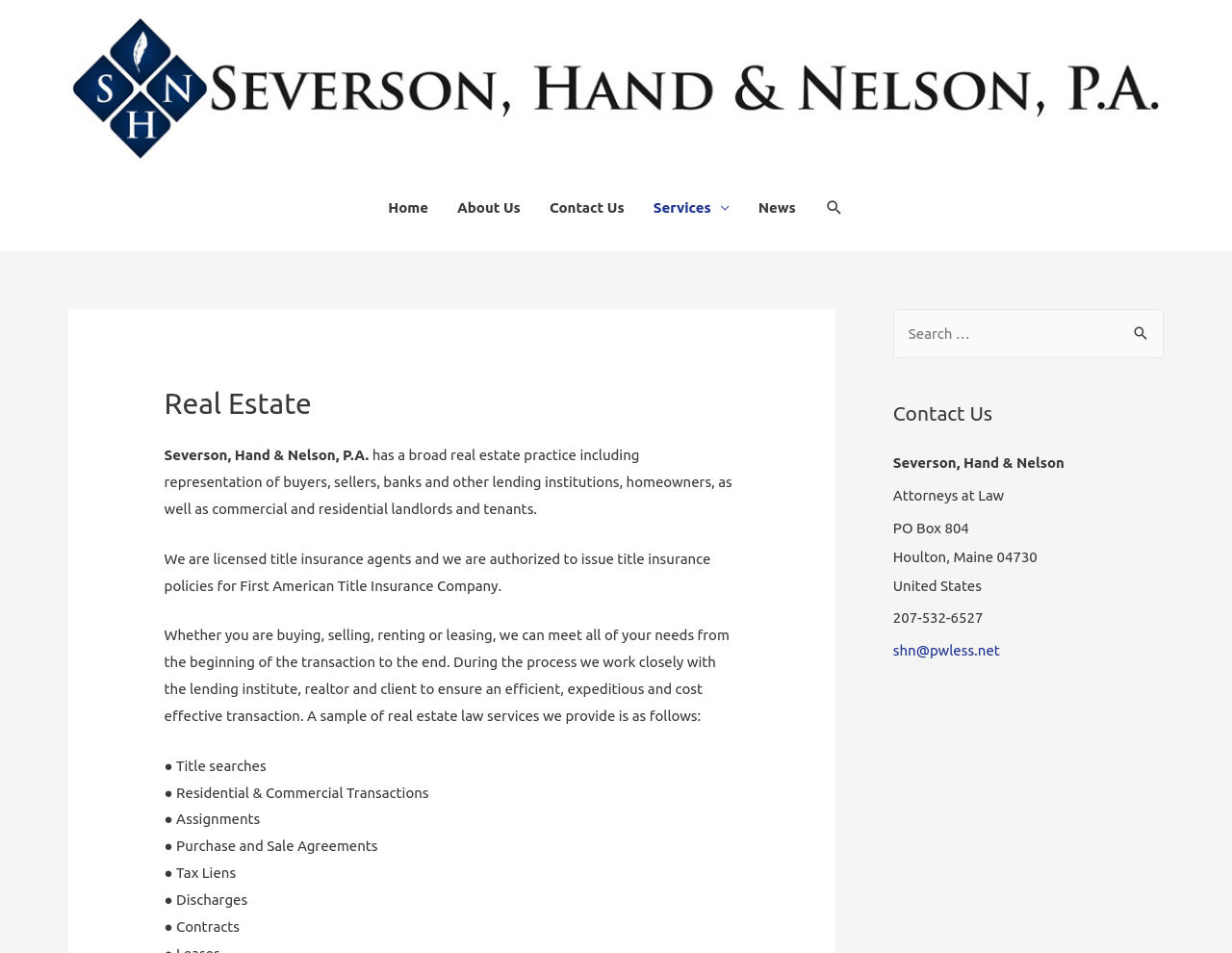What services do they provide in real estate law?
Using the screenshot, give a one-word or short phrase answer.

Title searches, transactions, etc.